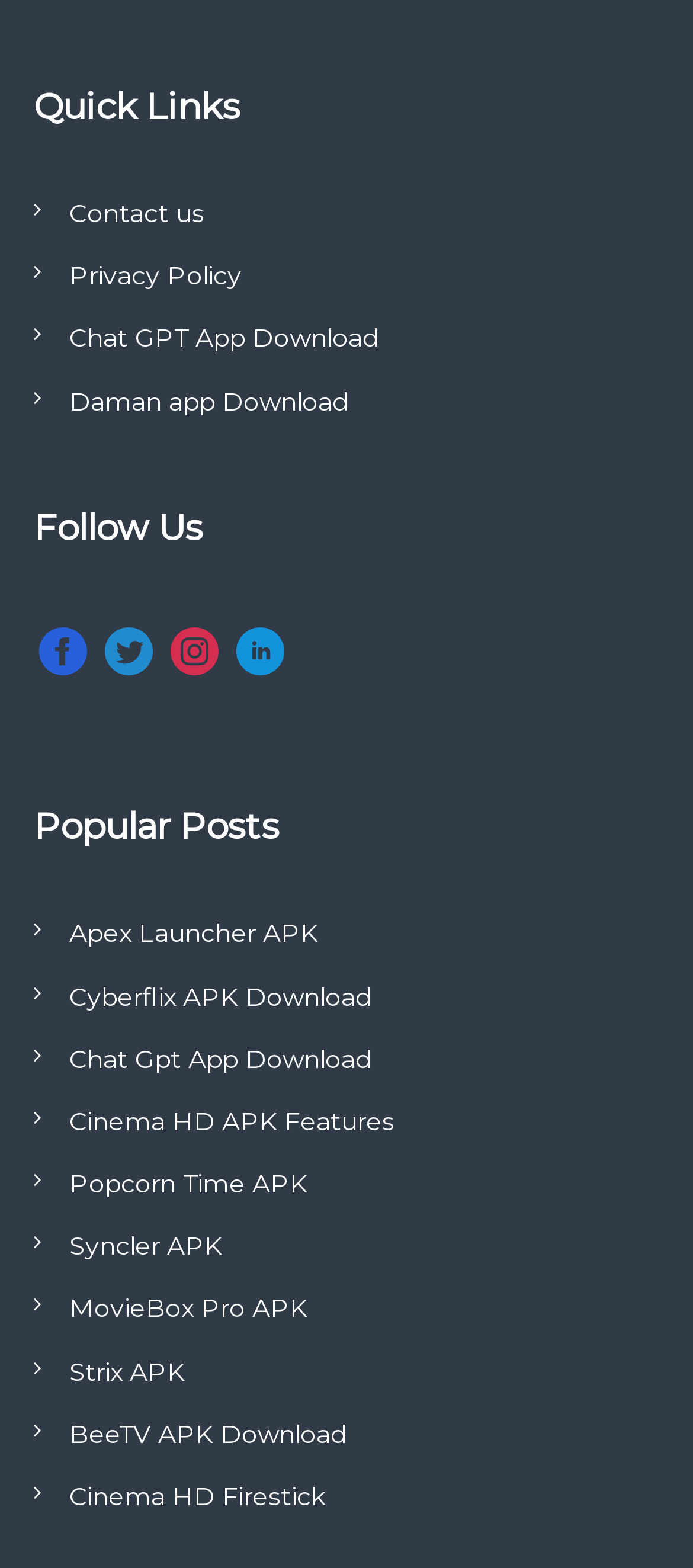Locate the bounding box coordinates of the area that needs to be clicked to fulfill the following instruction: "Follow on Facebook". The coordinates should be in the format of four float numbers between 0 and 1, namely [left, top, right, bottom].

[0.049, 0.41, 0.133, 0.433]